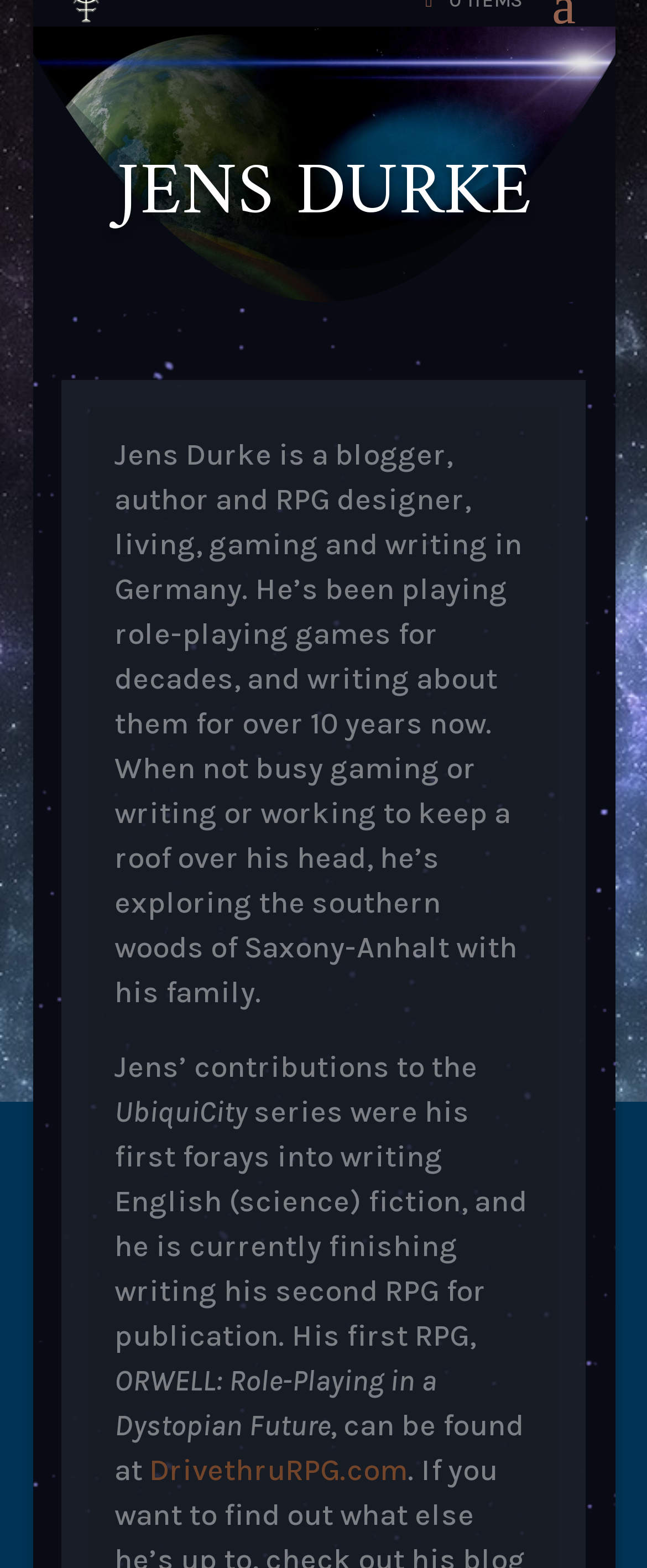What is Jens Durke currently doing?
Based on the screenshot, provide a one-word or short-phrase response.

Finishing his second RPG